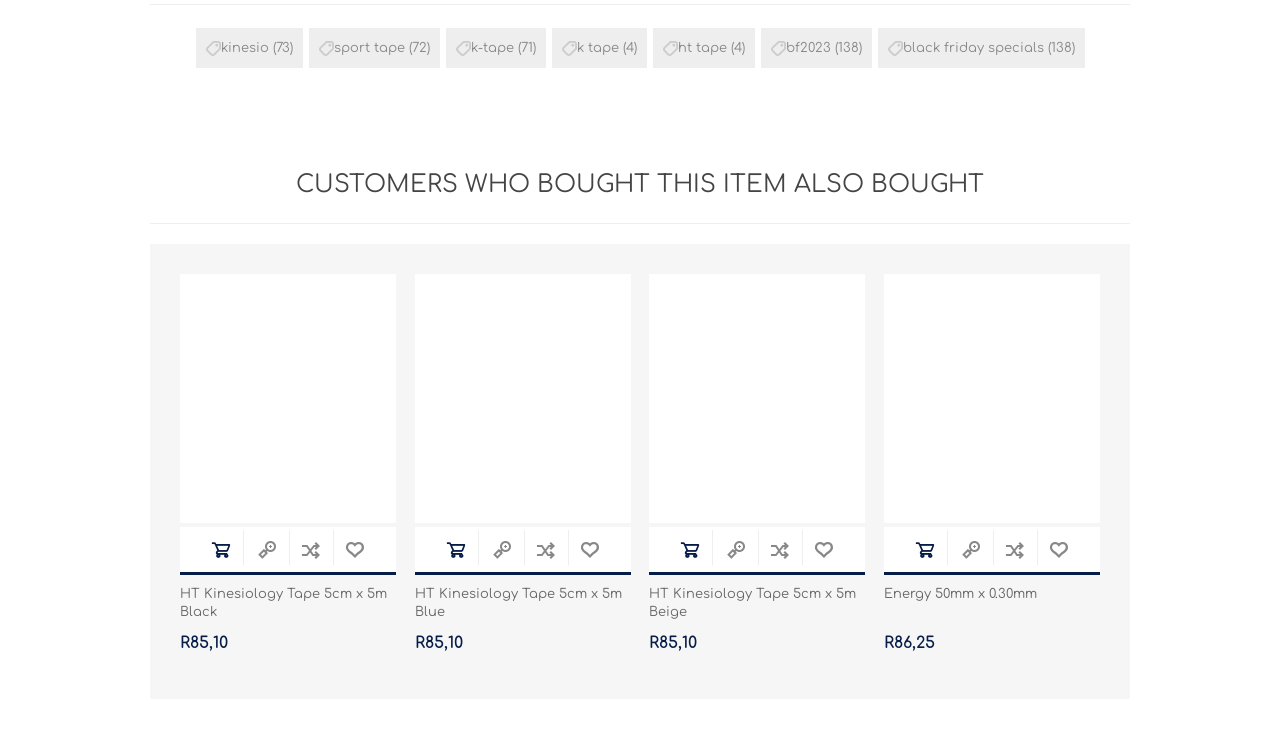Locate the bounding box coordinates of the area where you should click to accomplish the instruction: "Click on the 'kinesio' link".

[0.172, 0.17, 0.21, 0.203]